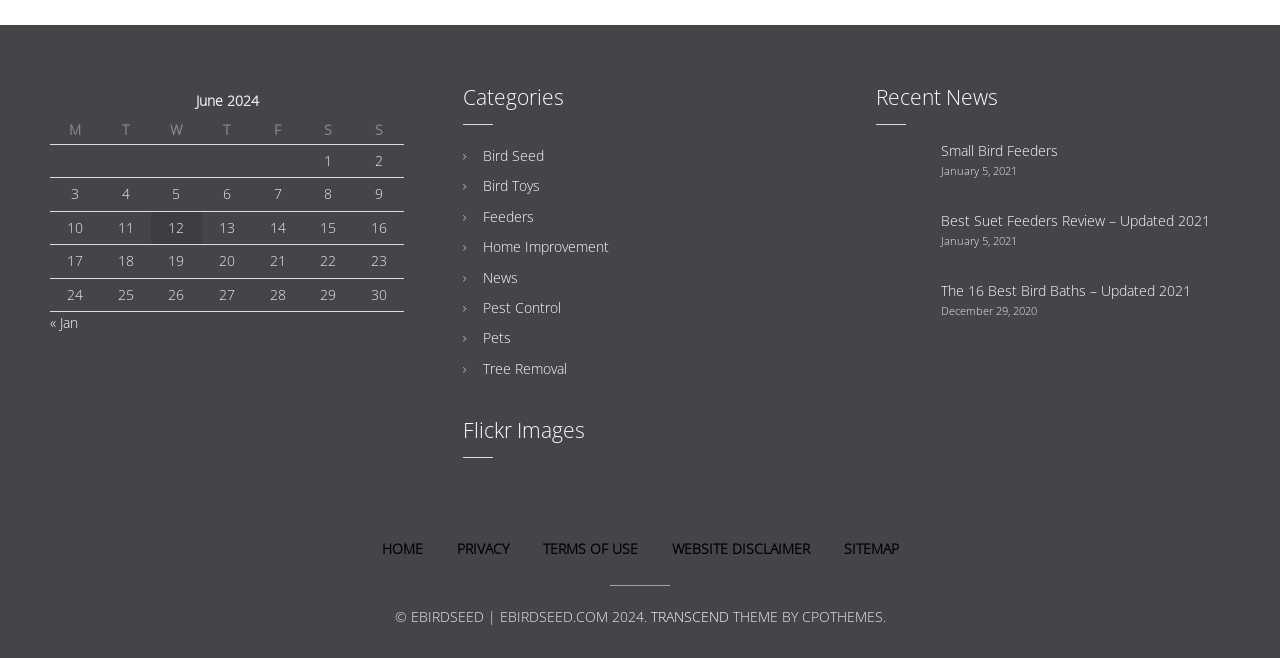Specify the bounding box coordinates (top-left x, top-left y, bottom-right x, bottom-right y) of the UI element in the screenshot that matches this description: Website Disclaimer

[0.525, 0.82, 0.632, 0.849]